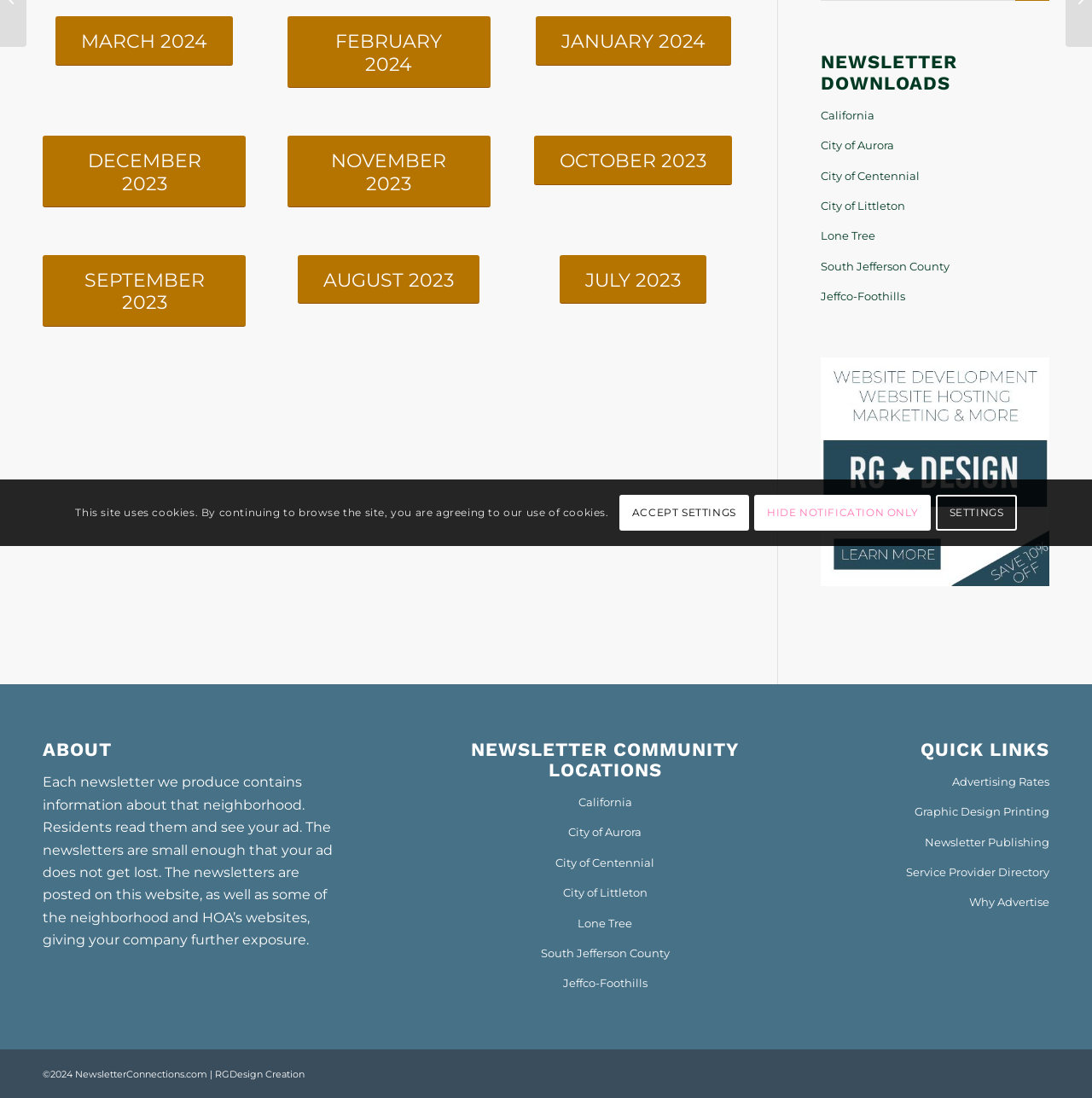Identify the bounding box for the UI element described as: "Hide notification only". Ensure the coordinates are four float numbers between 0 and 1, formatted as [left, top, right, bottom].

[0.691, 0.451, 0.853, 0.484]